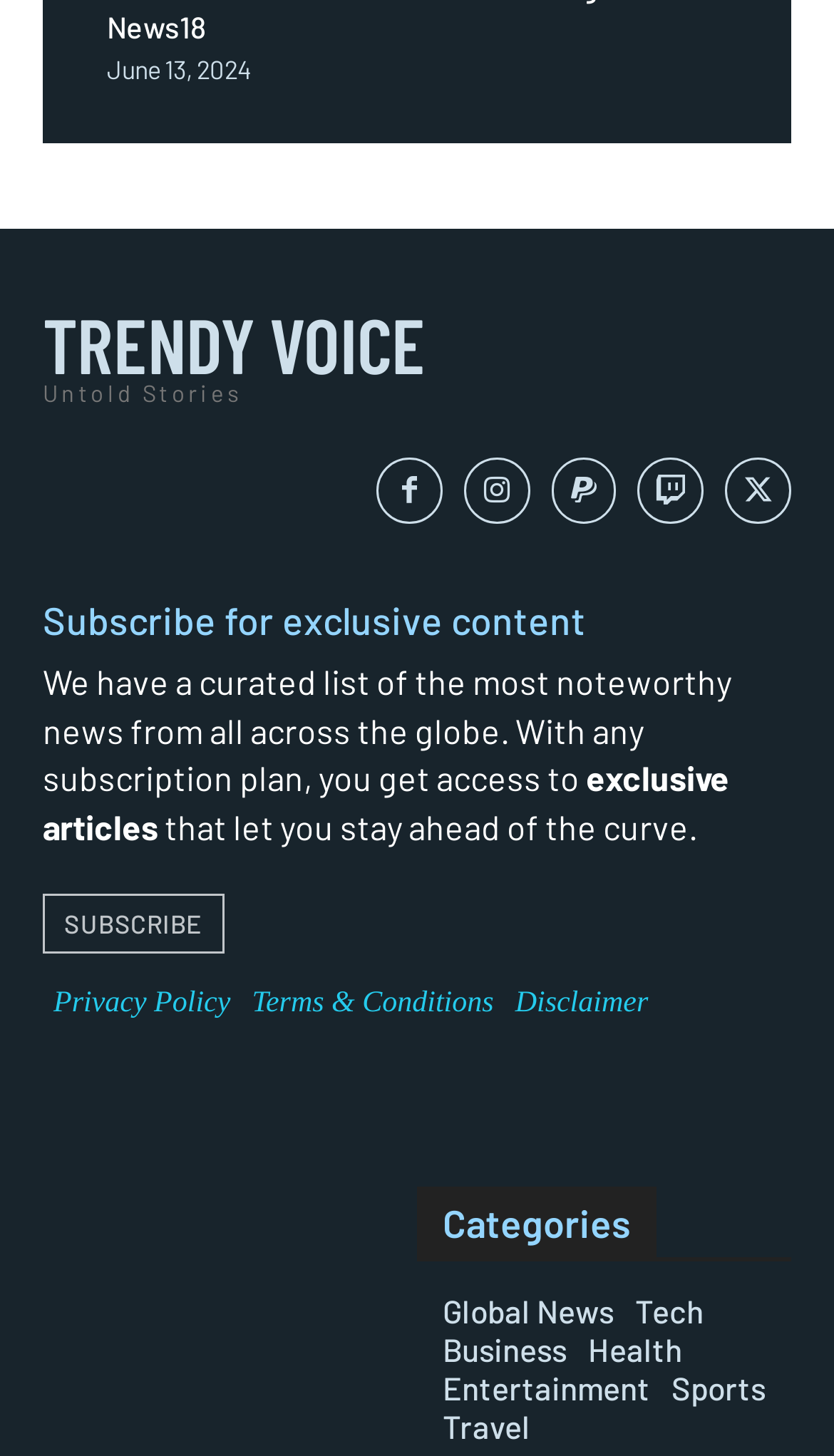What is the tone of the website's content?
Using the image as a reference, answer the question in detail.

Based on the text on the webpage, the tone of the website's content appears to be informative, as it provides information about the website's content and subscription plans in a neutral and objective tone.